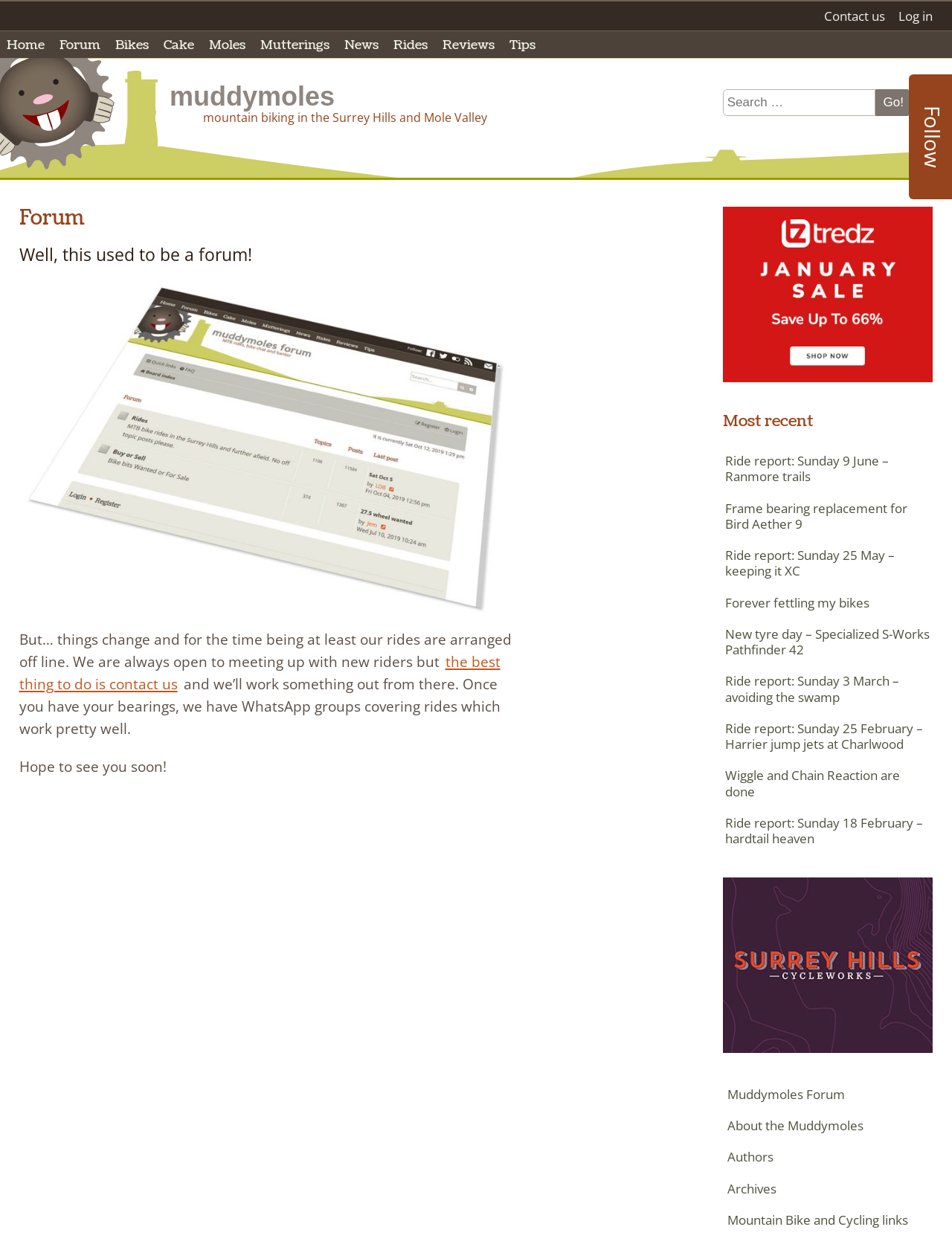Please identify the bounding box coordinates of the clickable element to fulfill the following instruction: "Log in". The coordinates should be four float numbers between 0 and 1, i.e., [left, top, right, bottom].

None